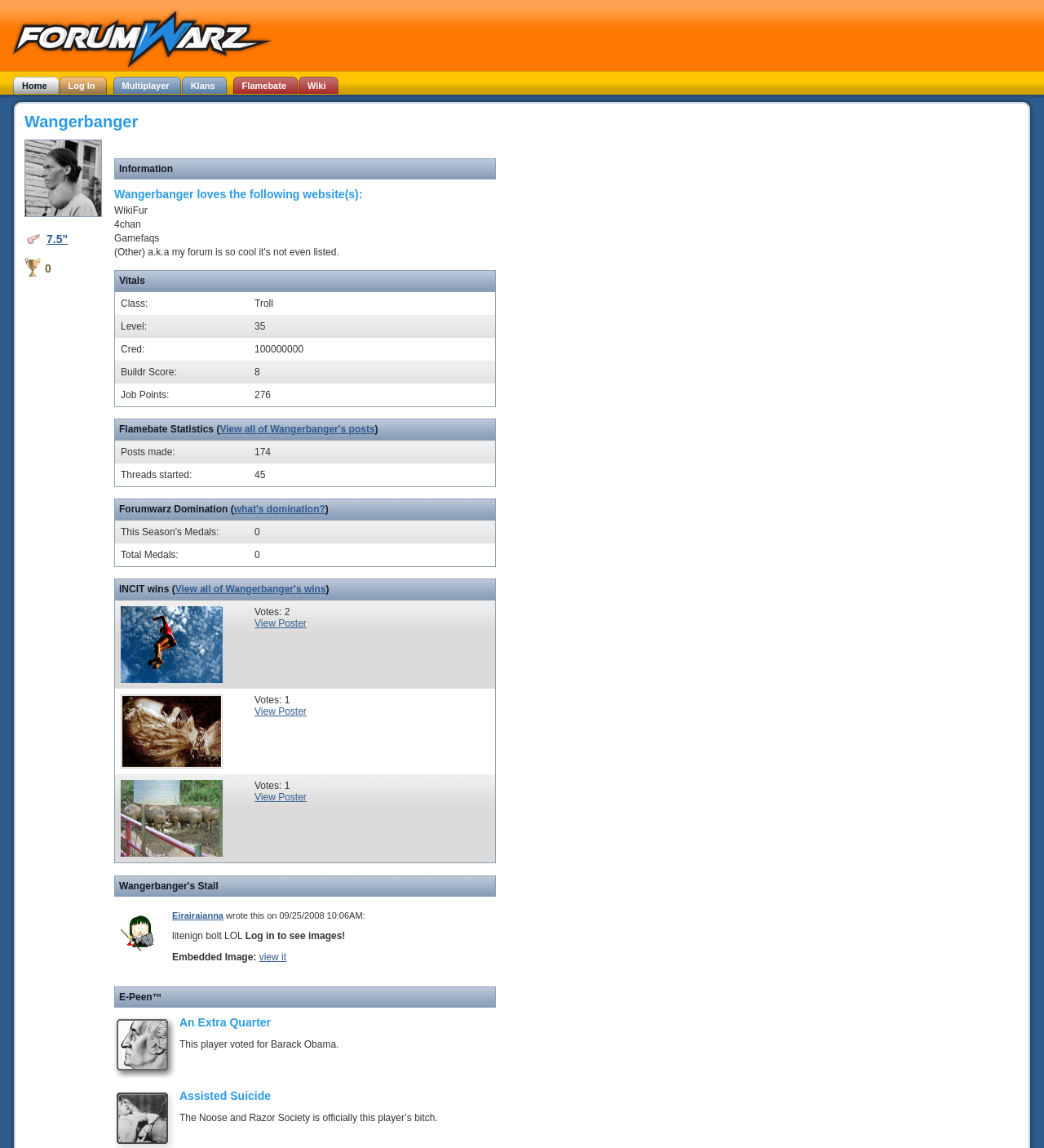What is the username of the user profile?
Using the image, provide a concise answer in one word or a short phrase.

Wangerbanger